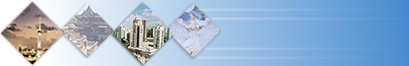What is the color of the background?
Answer briefly with a single word or phrase based on the image.

Blue